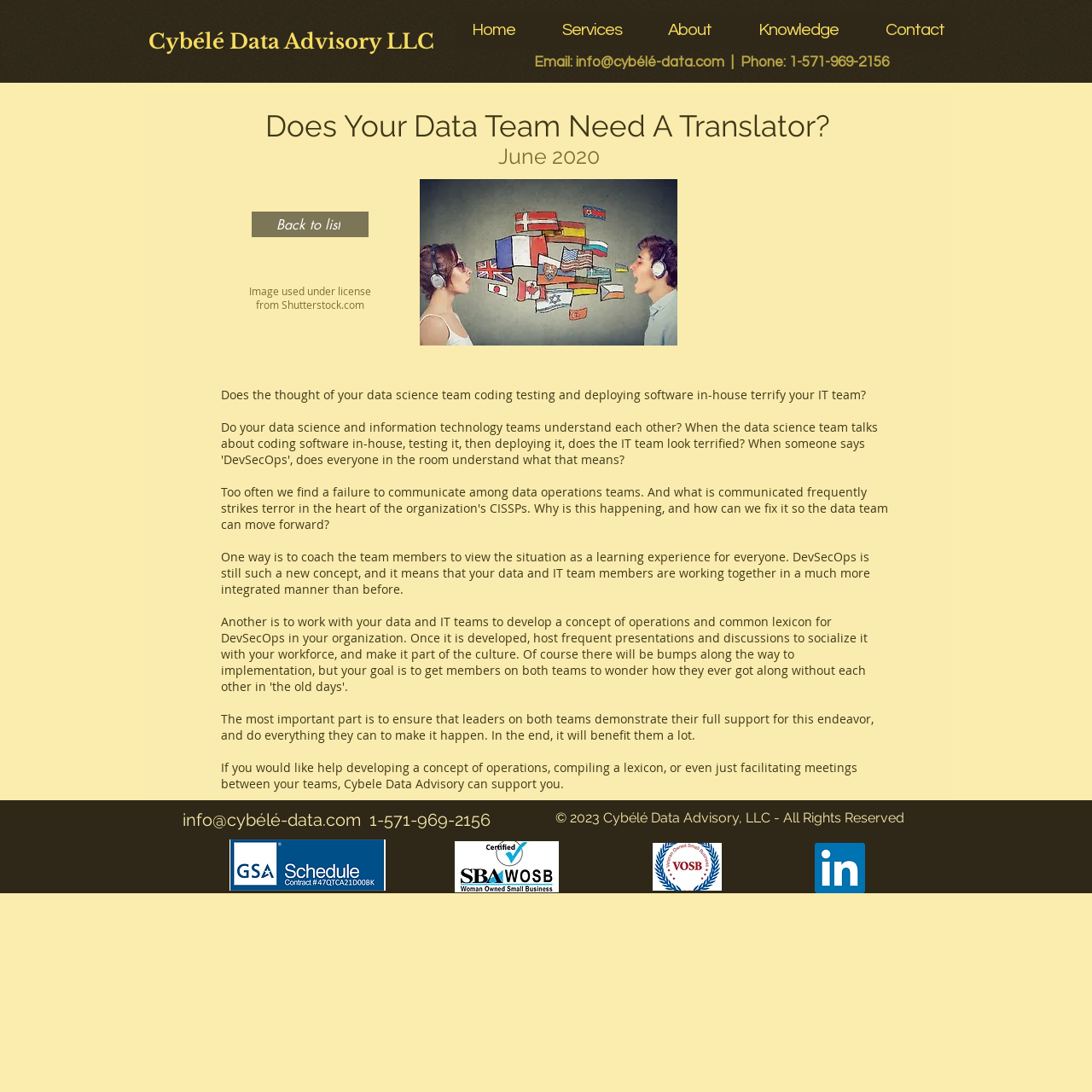Please indicate the bounding box coordinates of the element's region to be clicked to achieve the instruction: "Click the 'Services' link". Provide the coordinates as four float numbers between 0 and 1, i.e., [left, top, right, bottom].

[0.5, 0.01, 0.584, 0.045]